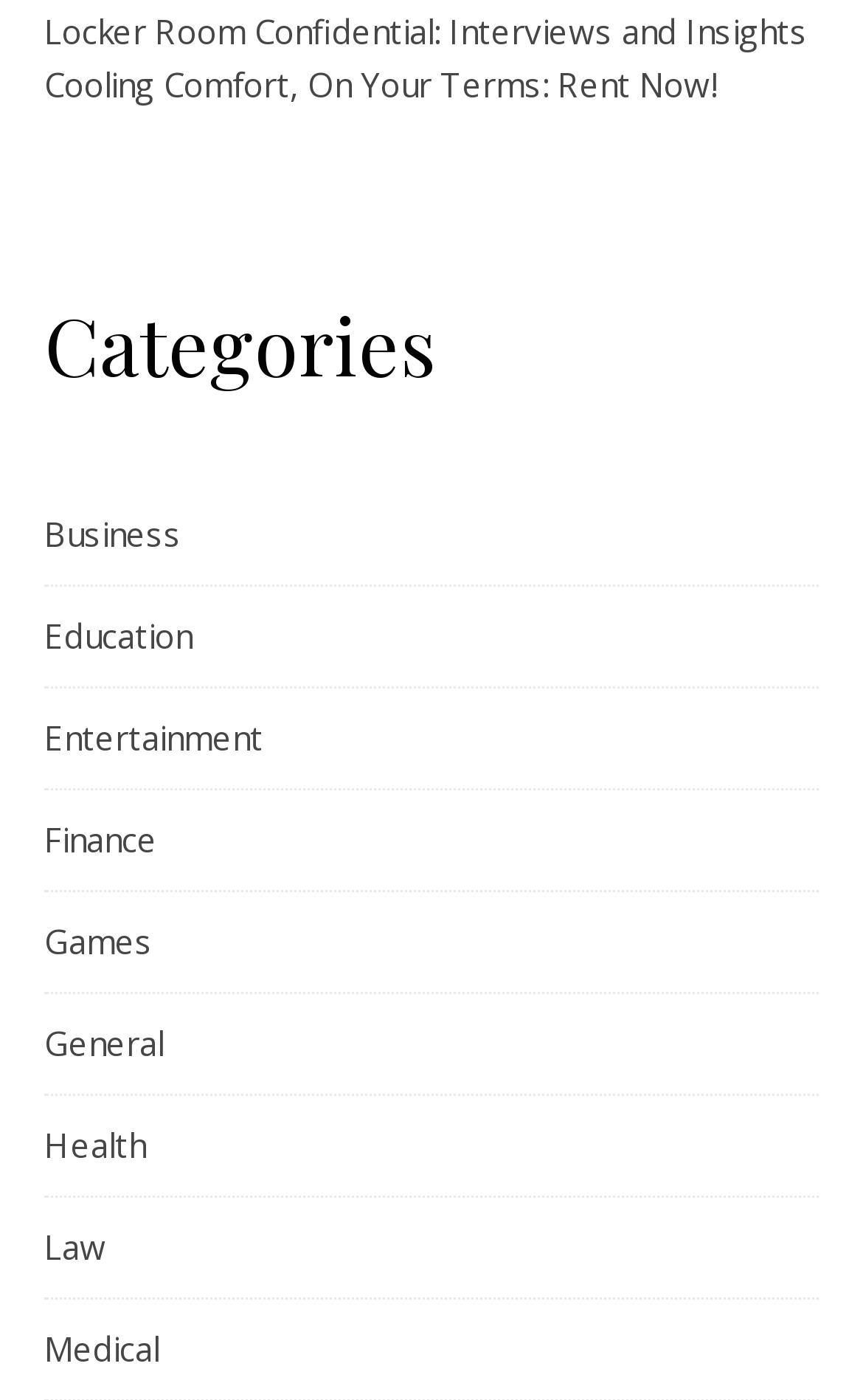Is there a 'Sports' category?
Please use the image to deliver a detailed and complete answer.

I checked the links under the 'Categories' heading and did not find a 'Sports' category.